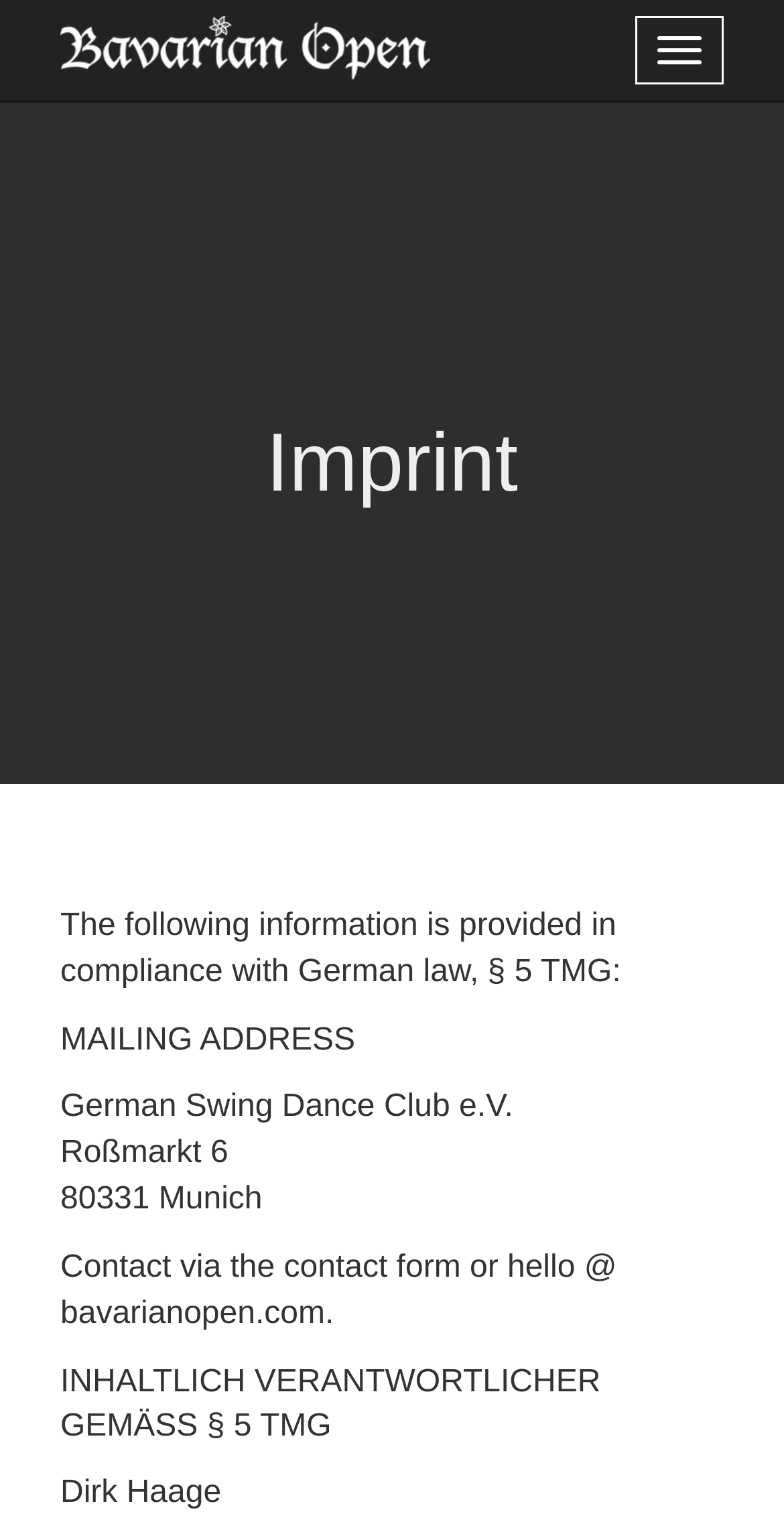Who is the person responsible for the content?
Please respond to the question with a detailed and thorough explanation.

The person responsible for the content can be inferred from the StaticText 'Dirk Haage' under the 'INHALTLICH VERANTWORTLICHER GEMÄSS § 5 TMG' heading.